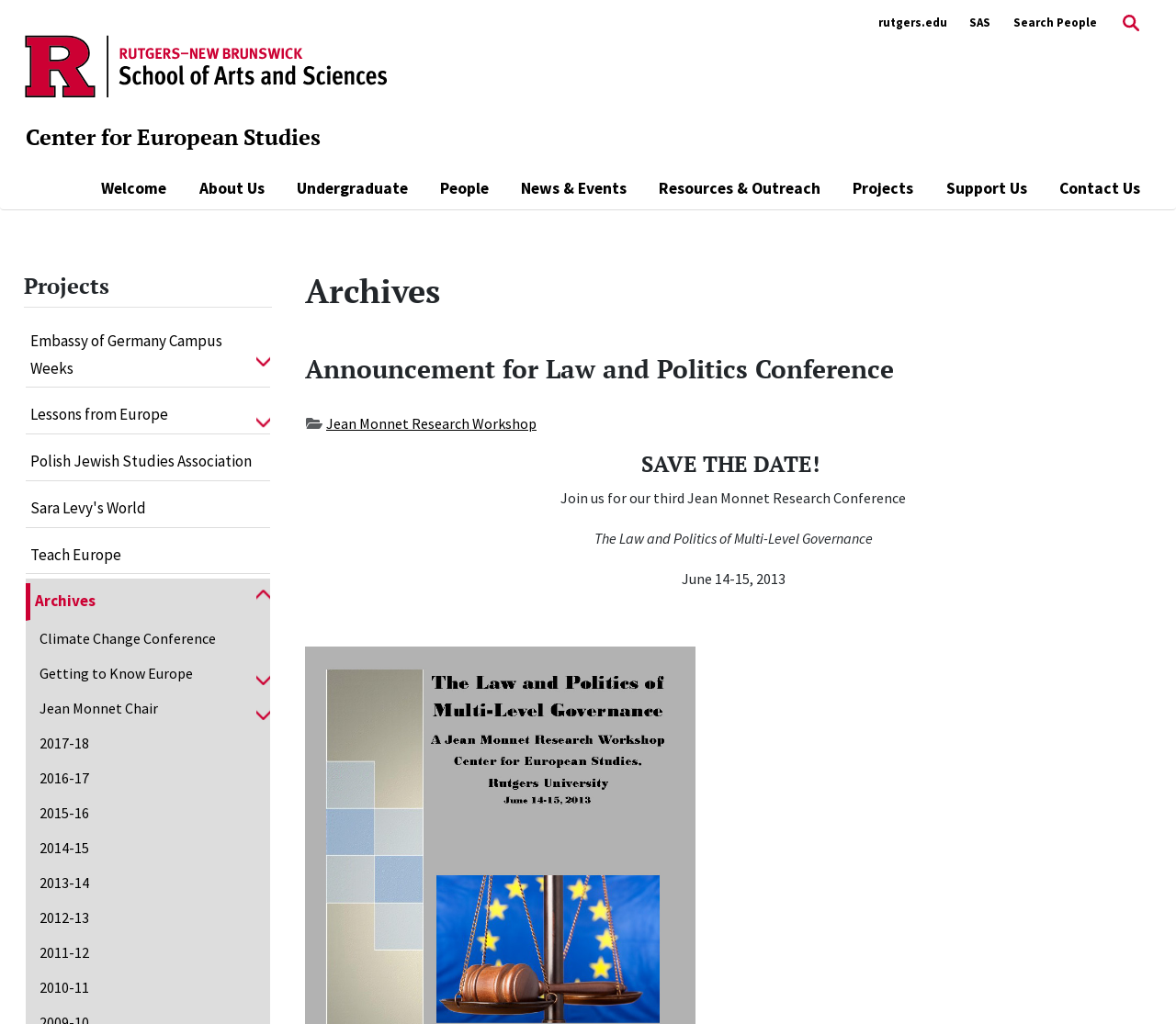Locate the bounding box coordinates of the clickable element to fulfill the following instruction: "Search for people". Provide the coordinates as four float numbers between 0 and 1 in the format [left, top, right, bottom].

[0.862, 0.005, 0.933, 0.039]